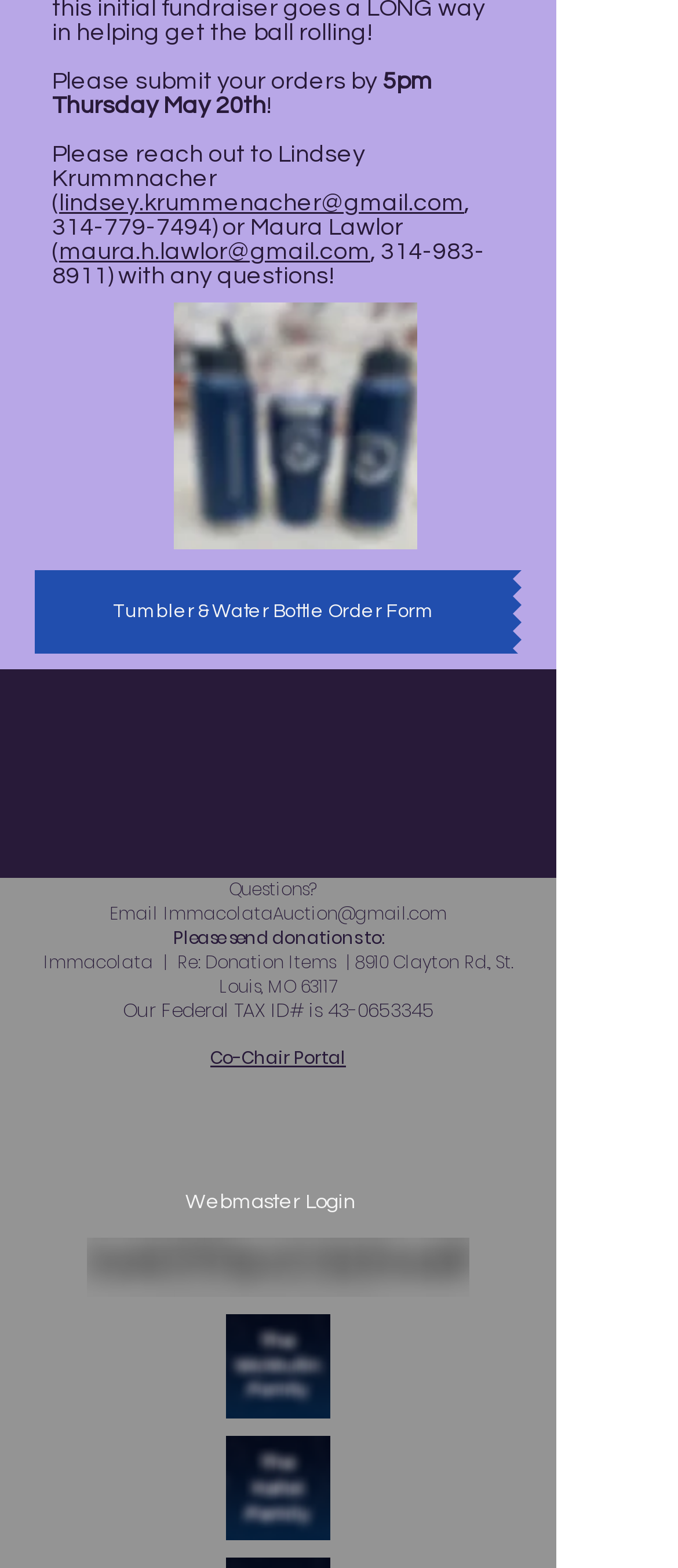Determine the bounding box coordinates of the clickable area required to perform the following instruction: "Email Lindsey Krummnacher". The coordinates should be represented as four float numbers between 0 and 1: [left, top, right, bottom].

[0.087, 0.122, 0.685, 0.137]